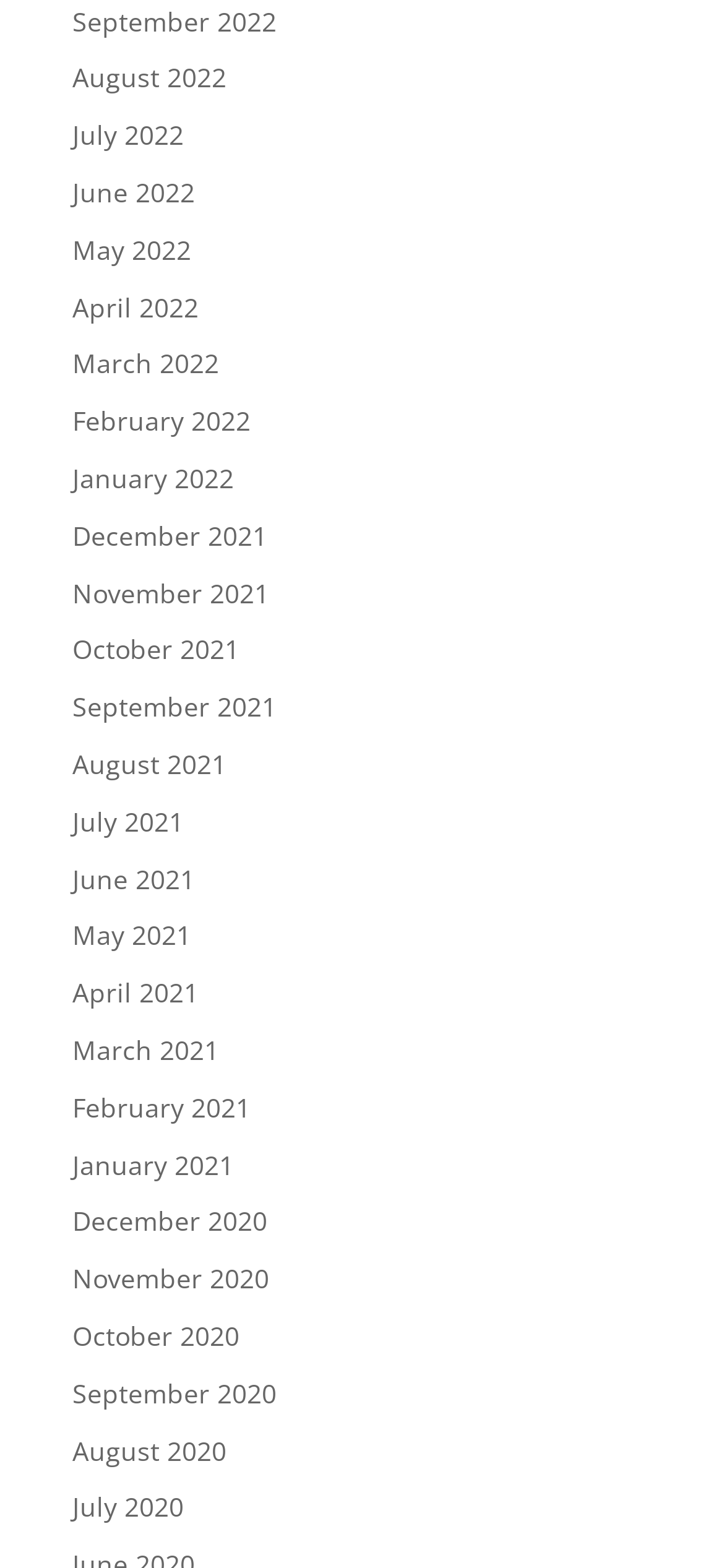Given the element description "July 2021", identify the bounding box of the corresponding UI element.

[0.1, 0.512, 0.254, 0.535]